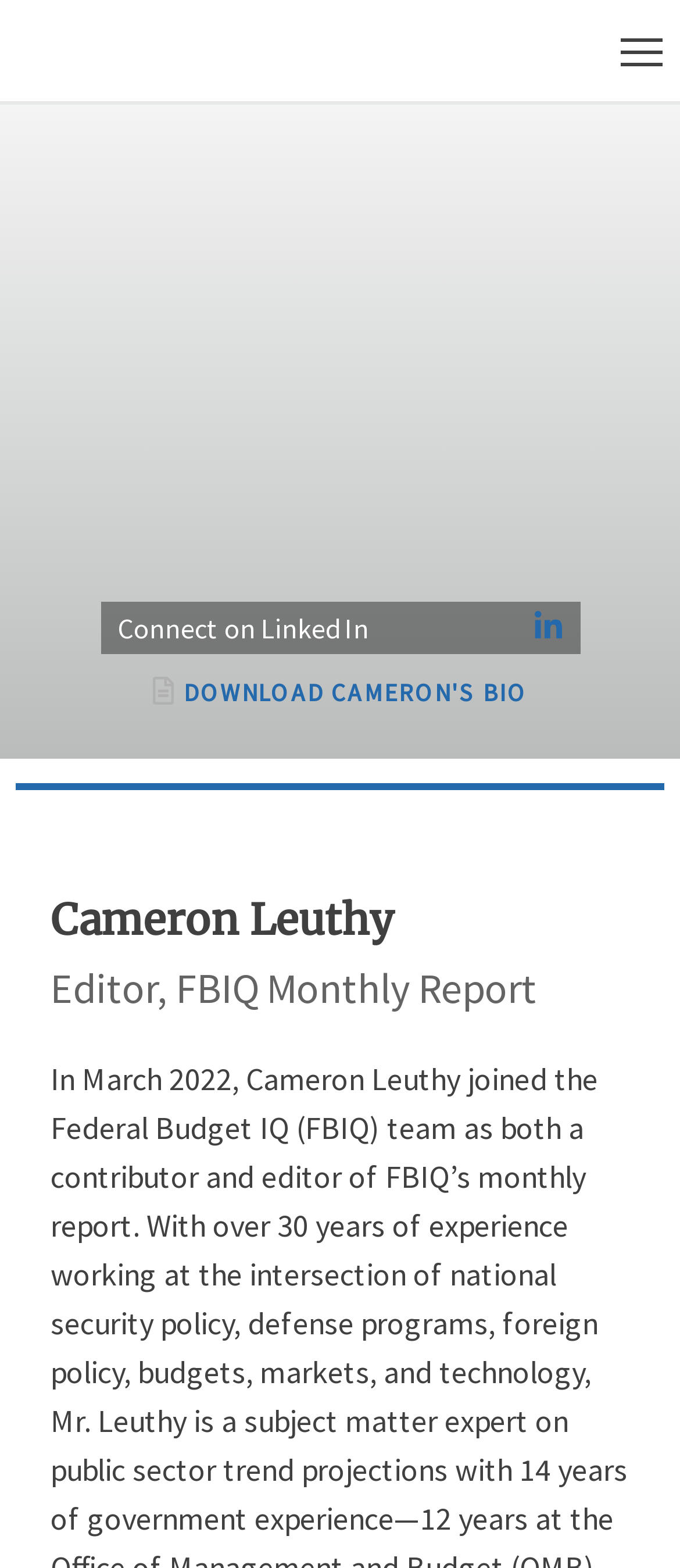What is the name of the report Cameron Leuthy edits?
Please provide a detailed and comprehensive answer to the question.

I found the text 'Editor, FBIQ Monthly Report' which suggests that Cameron Leuthy edits a report called FBIQ Monthly Report.